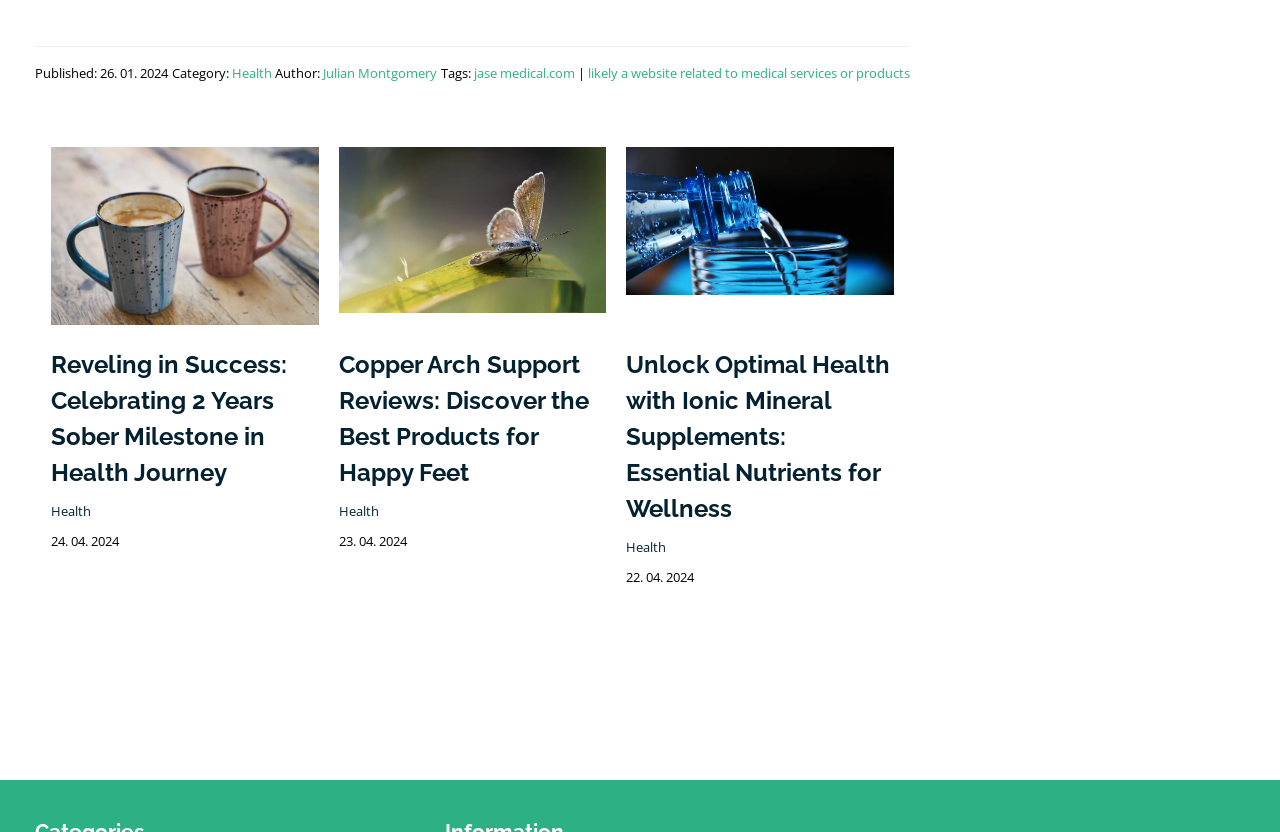What is the date of the second article?
Could you answer the question in a detailed manner, providing as much information as possible?

The date of the second article can be determined by looking at the StaticText '23. 04. 2024' with bounding box coordinates [0.265, 0.64, 0.318, 0.662]. This indicates that the date of the second article is 23. 04. 2024.